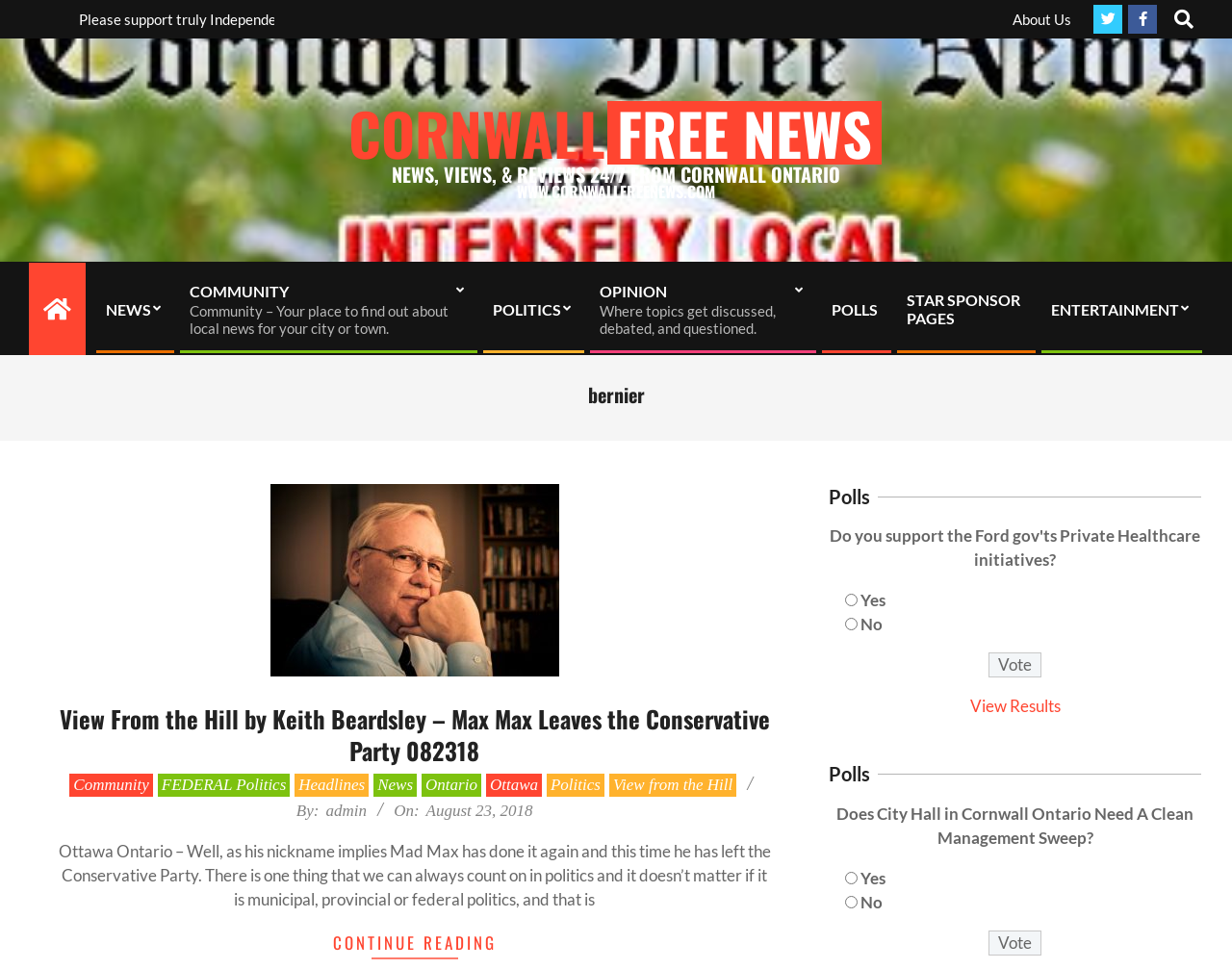What is the name of the website?
From the details in the image, answer the question comprehensively.

The name of the website is 'bernier' which is mentioned in the meta description and also appears as a heading on the webpage.